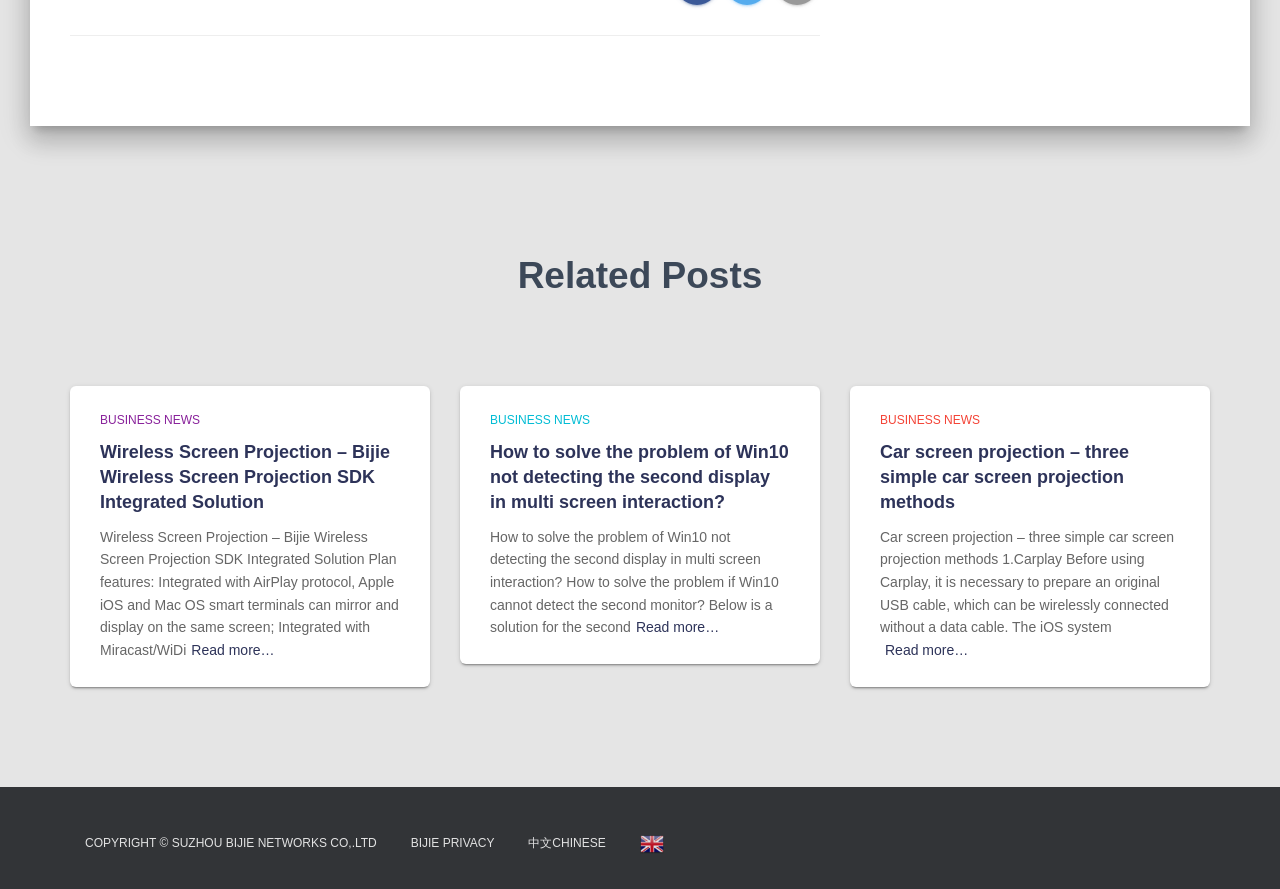Locate the bounding box coordinates of the element to click to perform the following action: 'Click on 'Wireless Screen Projection – Bijie Wireless Screen Projection SDK Integrated Solution''. The coordinates should be given as four float values between 0 and 1, in the form of [left, top, right, bottom].

[0.078, 0.497, 0.305, 0.576]